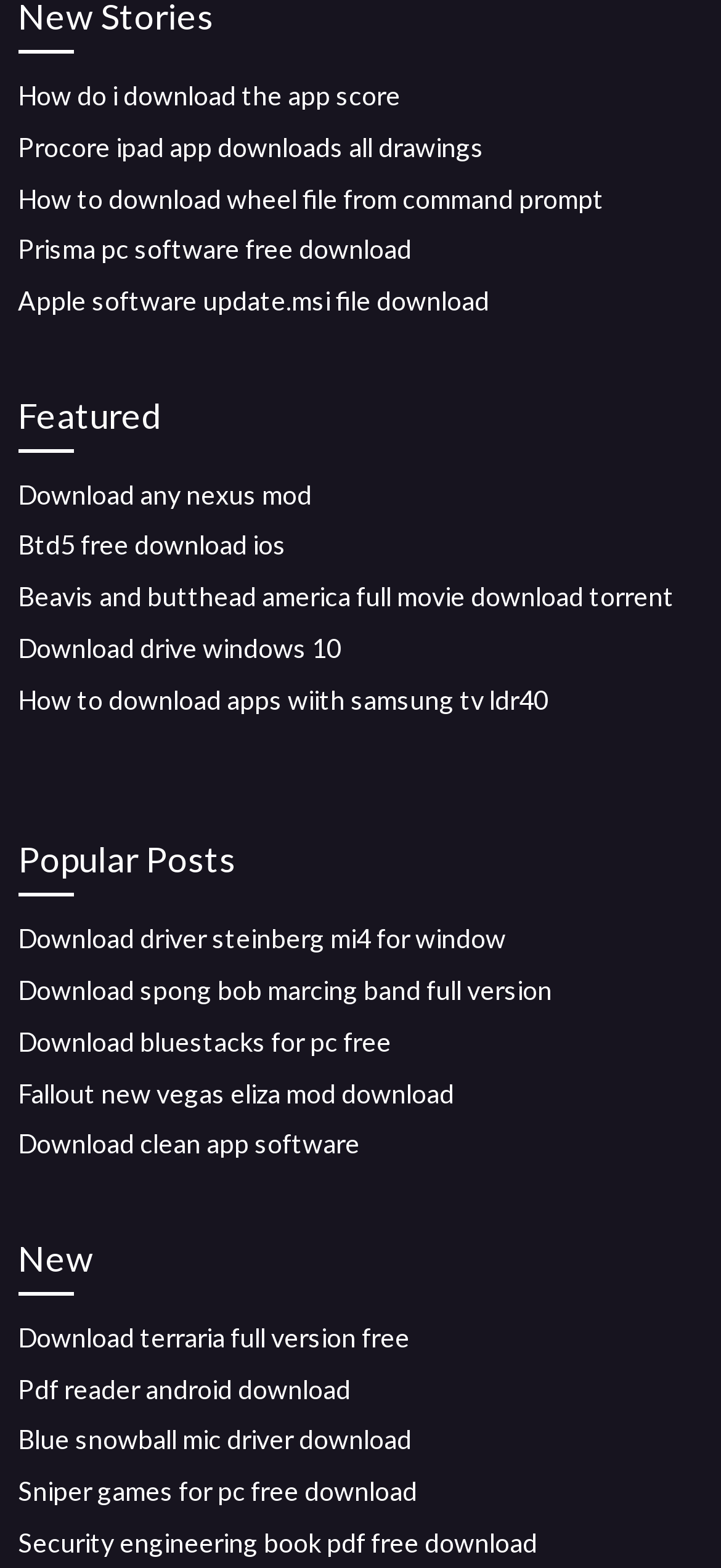Are all links on the webpage related to software or app downloads?
Please give a detailed and thorough answer to the question, covering all relevant points.

I analyzed the text of all links on the webpage and found that while most links are related to software or app downloads, some links are related to other topics, such as movie downloads (e.g., 'Beavis and butthead america full movie download torrent') or PDF downloads (e.g., 'Pdf reader android download').